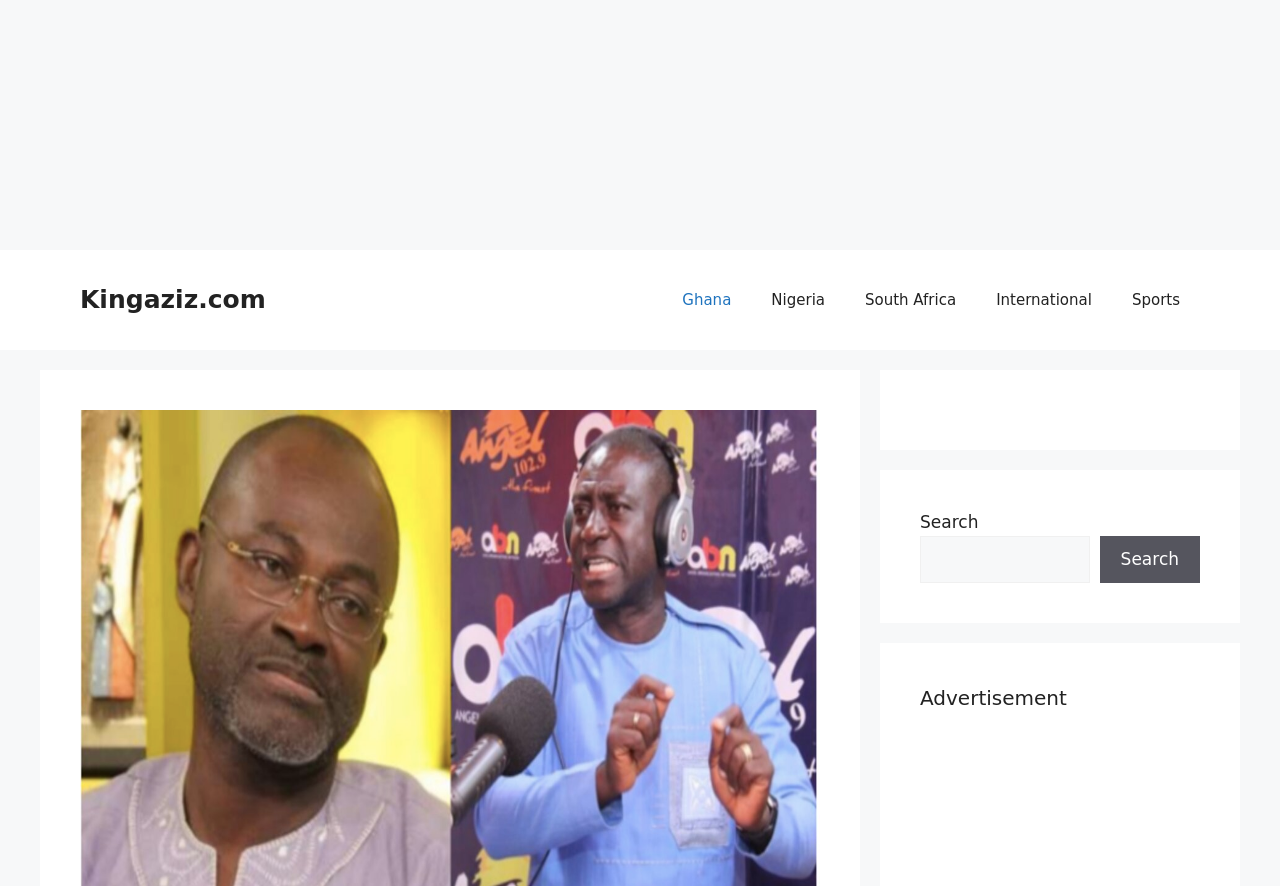How many countries are listed in the navigation section?
Please describe in detail the information shown in the image to answer the question.

By examining the navigation section, I can see that there are three country names listed, which are Ghana, Nigeria, and South Africa.